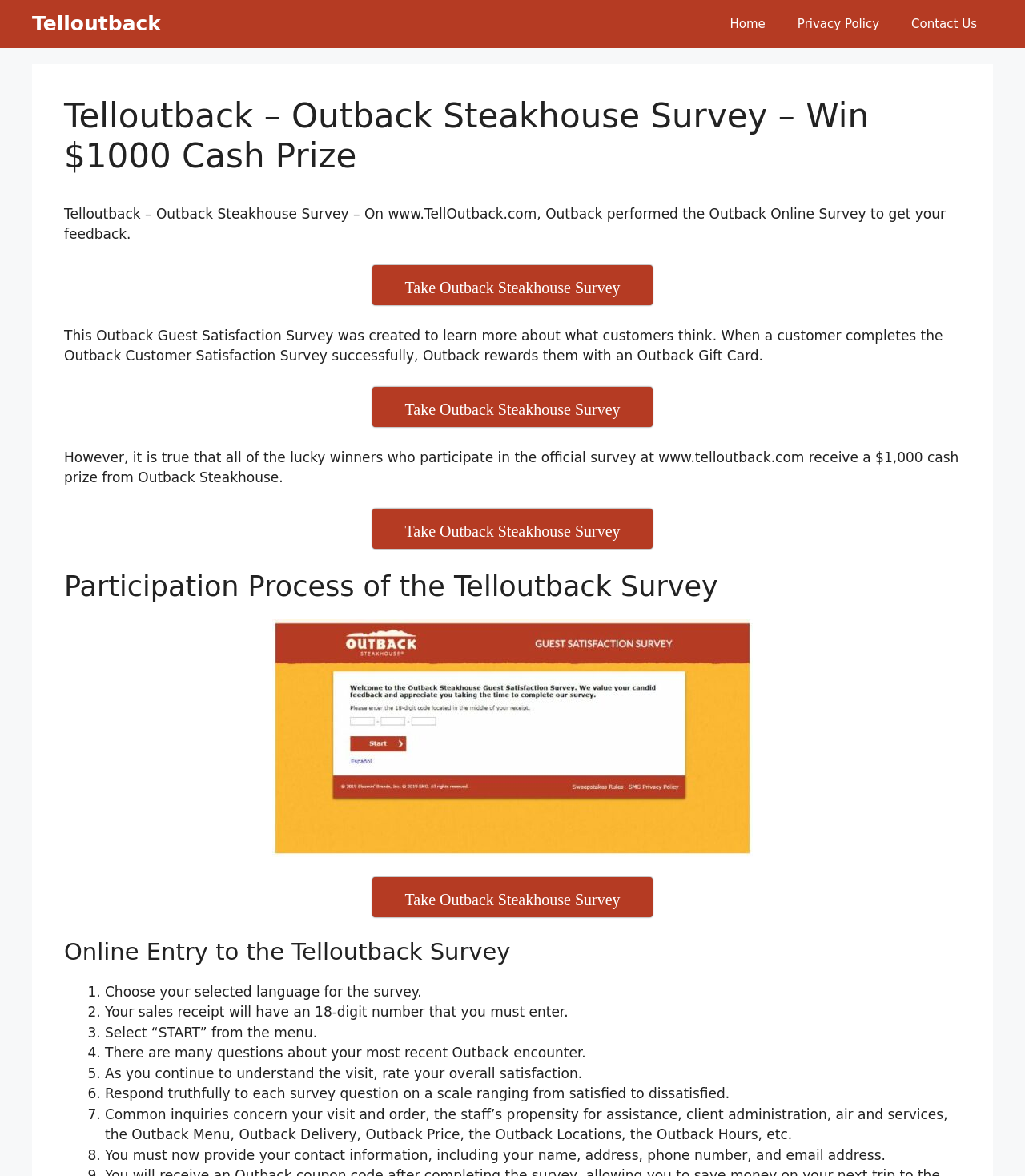Answer in one word or a short phrase: 
What type of information is asked in the survey questions?

Visit and order details